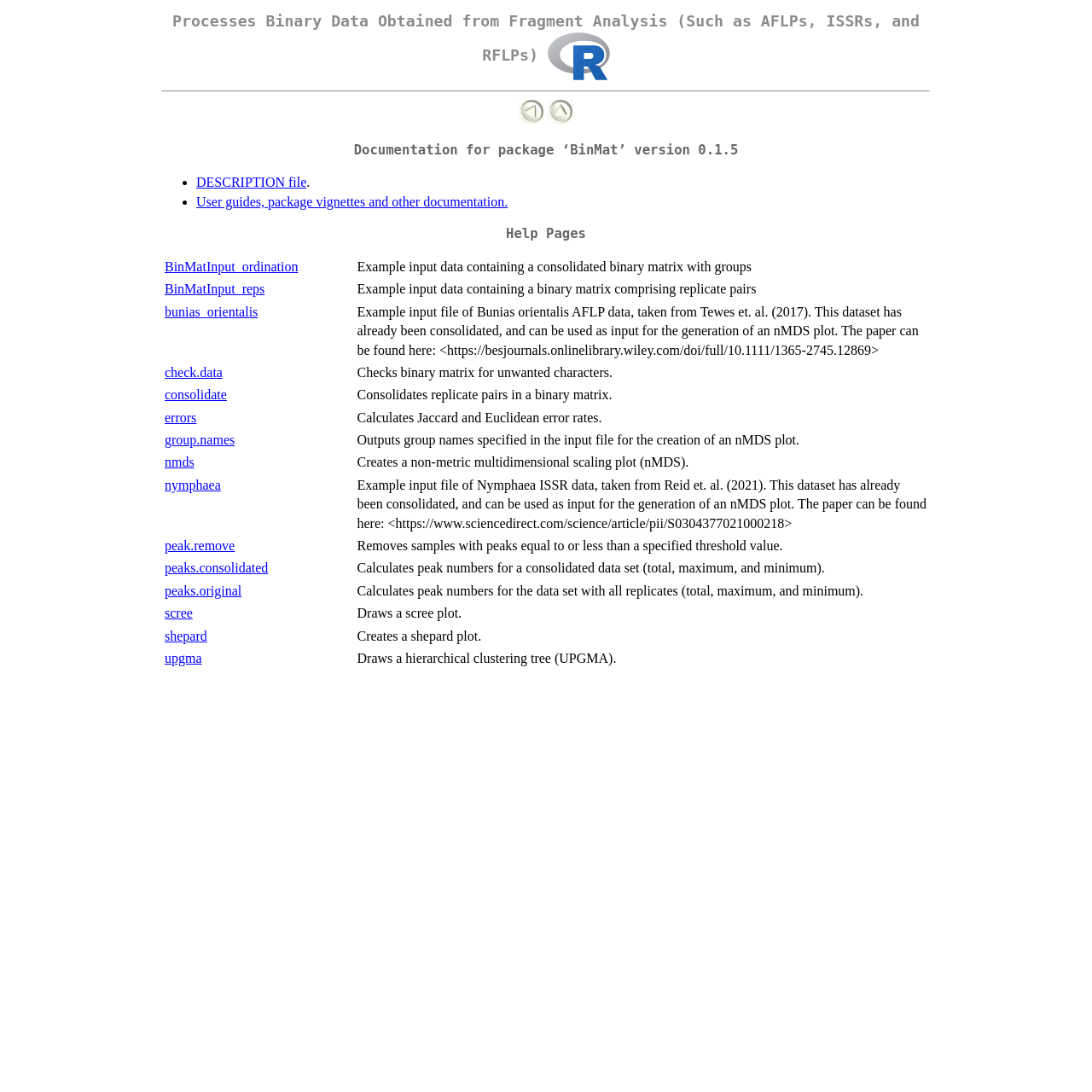How many help pages are there?
From the image, provide a succinct answer in one word or a short phrase.

15